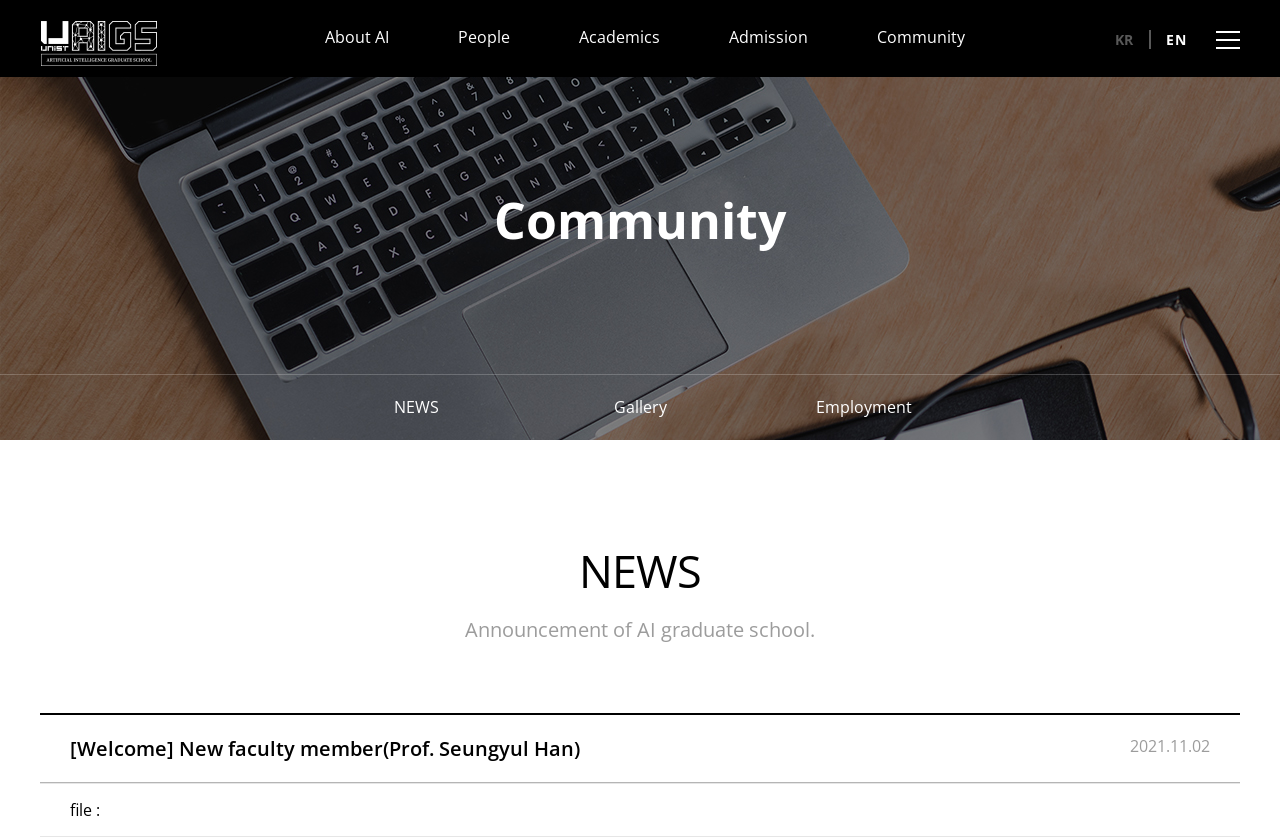What is the language of the current webpage?
Identify the answer in the screenshot and reply with a single word or phrase.

KR or EN